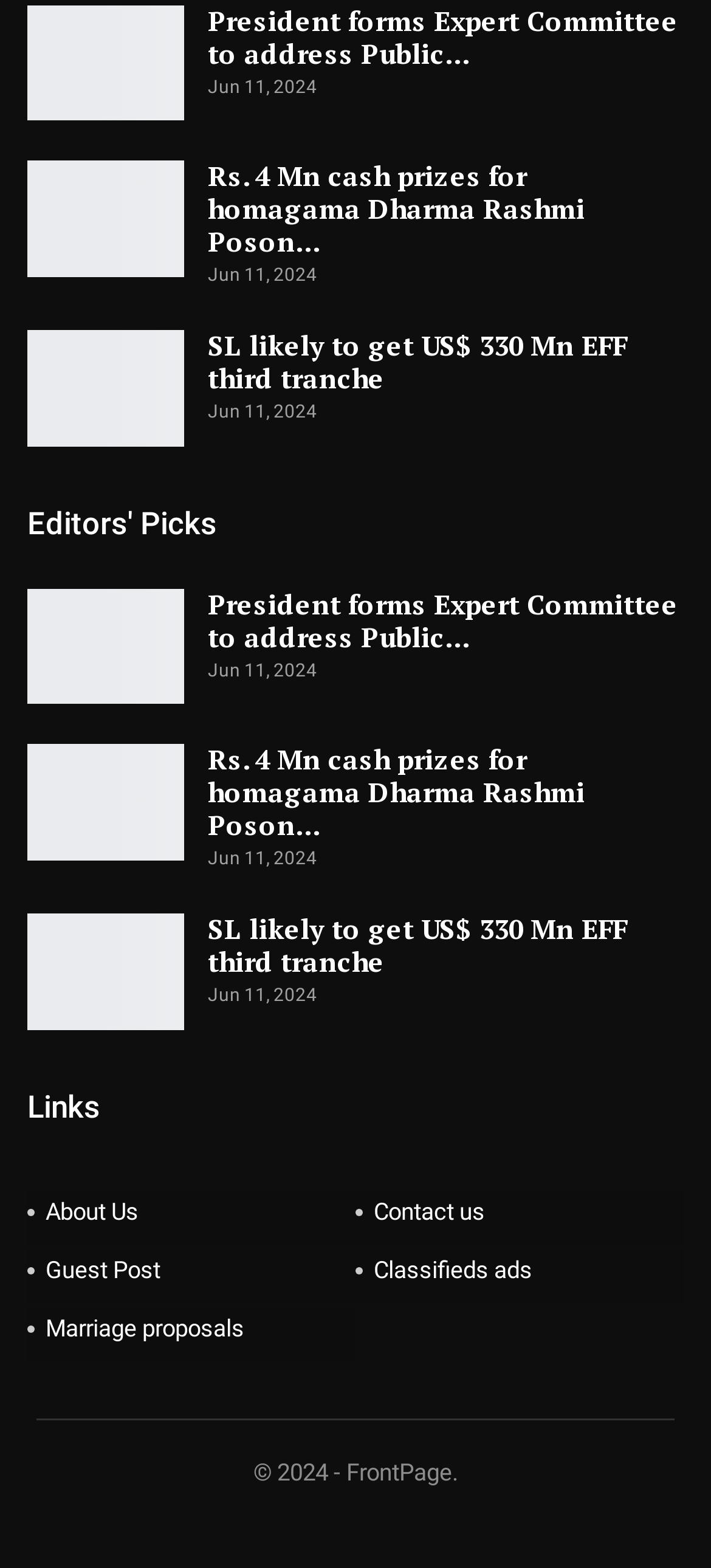Locate the bounding box coordinates of the clickable element to fulfill the following instruction: "Read about Rs. 4 Mn cash prizes for homagama Dharma Rashmi Poson". Provide the coordinates as four float numbers between 0 and 1 in the format [left, top, right, bottom].

[0.292, 0.101, 0.823, 0.166]